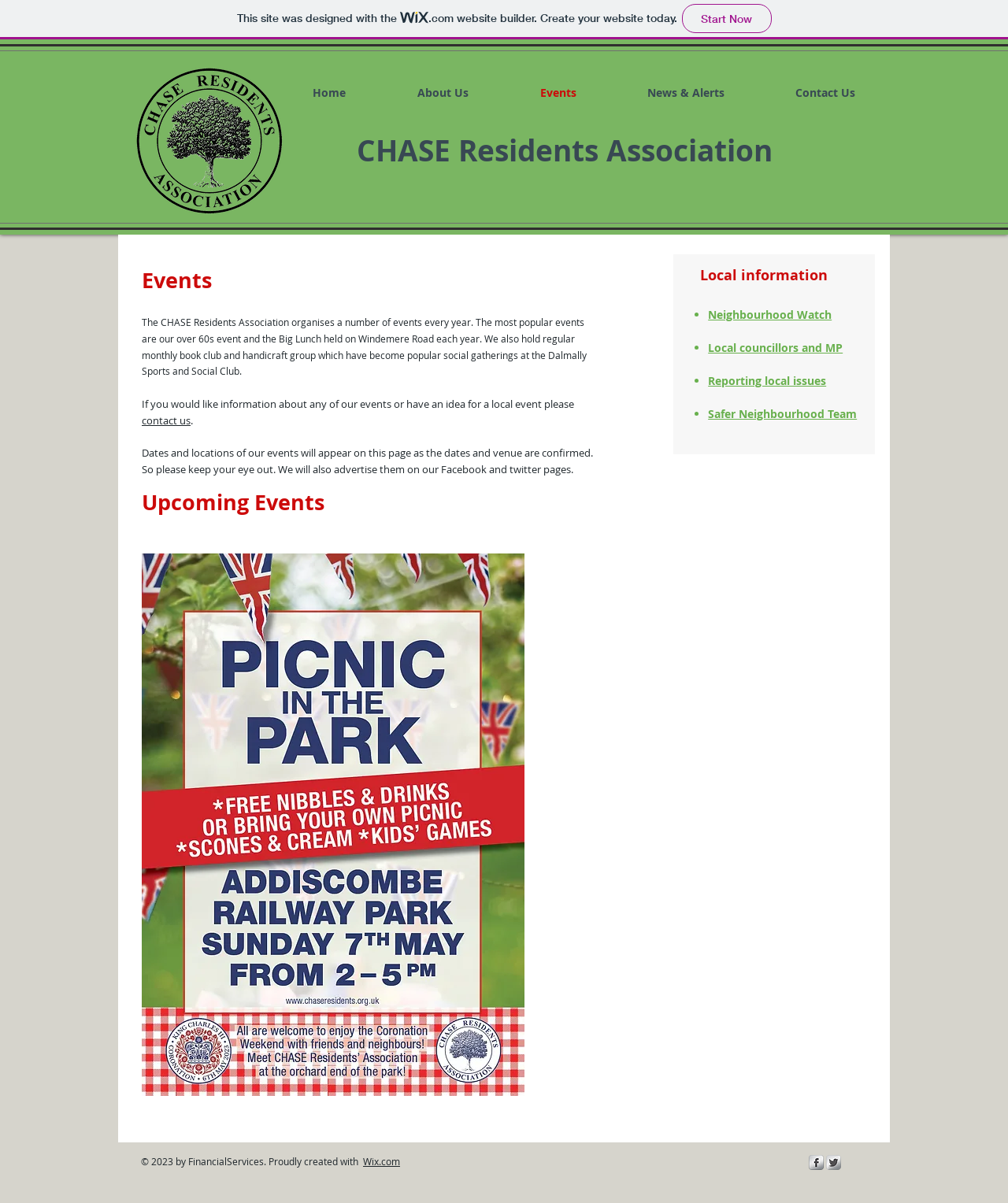Answer the following inquiry with a single word or phrase:
How can one get information about the events?

Contact us